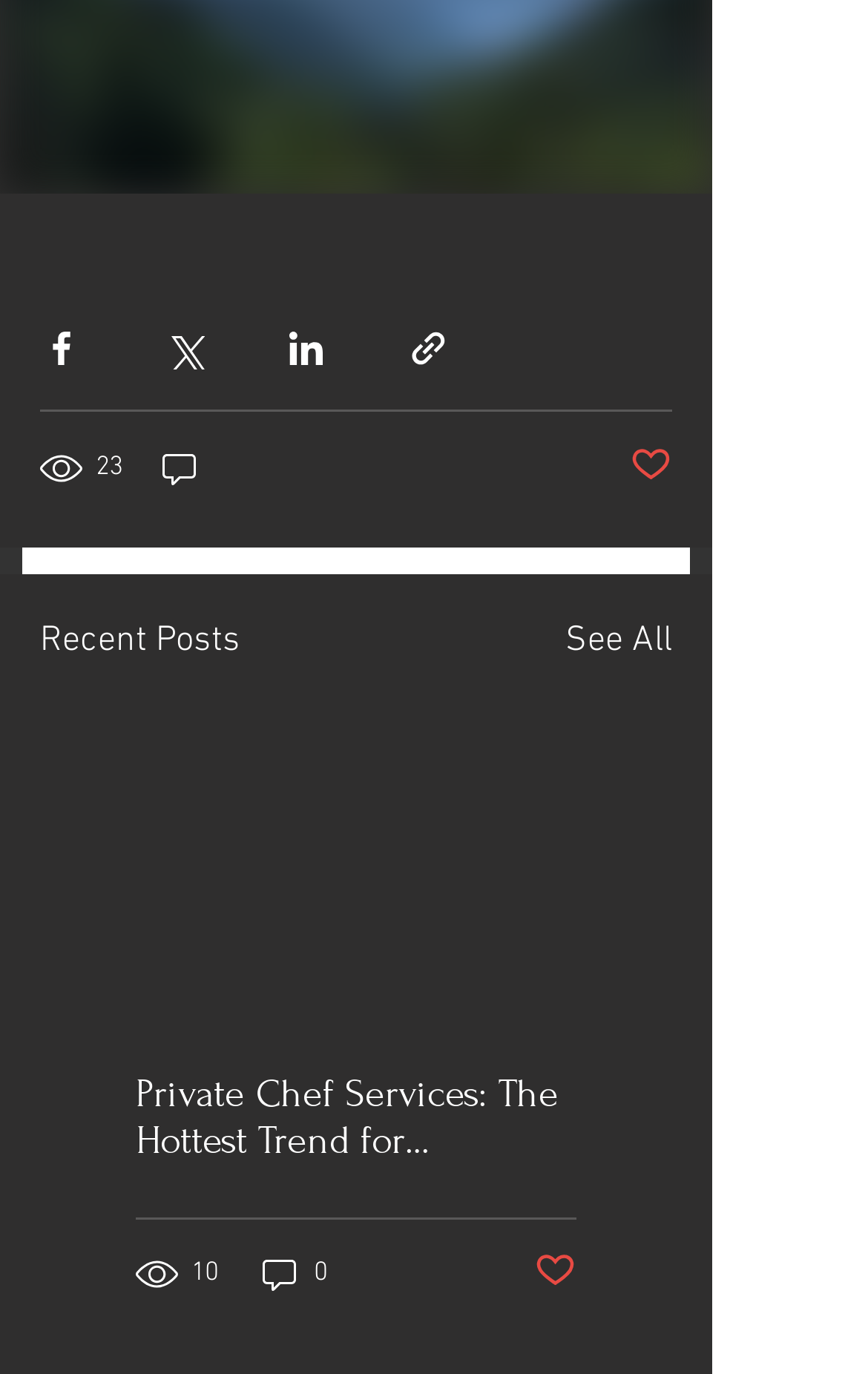Show the bounding box coordinates for the HTML element described as: "aria-label="Share via LinkedIn"".

[0.328, 0.238, 0.377, 0.269]